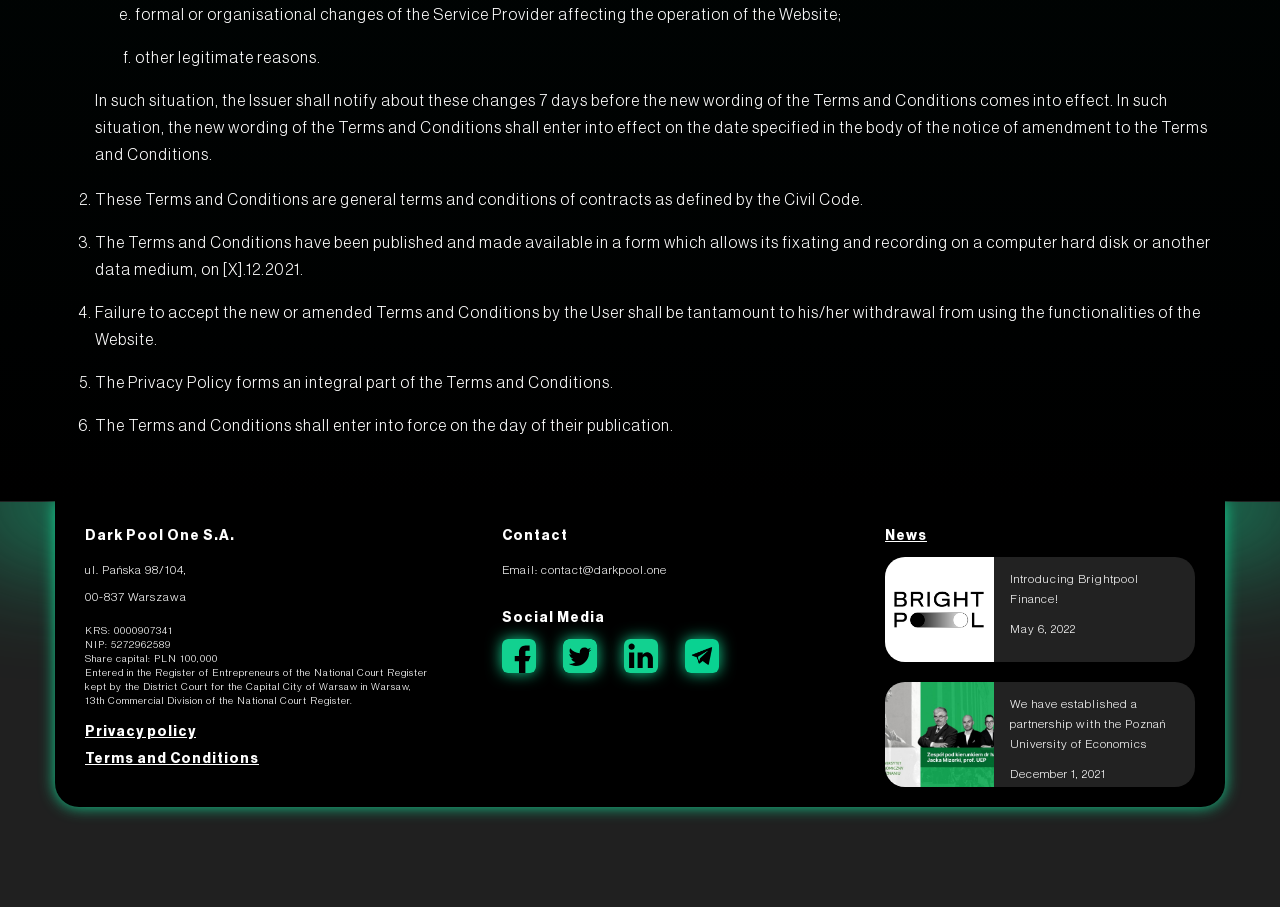Using the provided element description: "Terms and Conditions", identify the bounding box coordinates. The coordinates should be four floats between 0 and 1 in the order [left, top, right, bottom].

[0.066, 0.829, 0.202, 0.844]